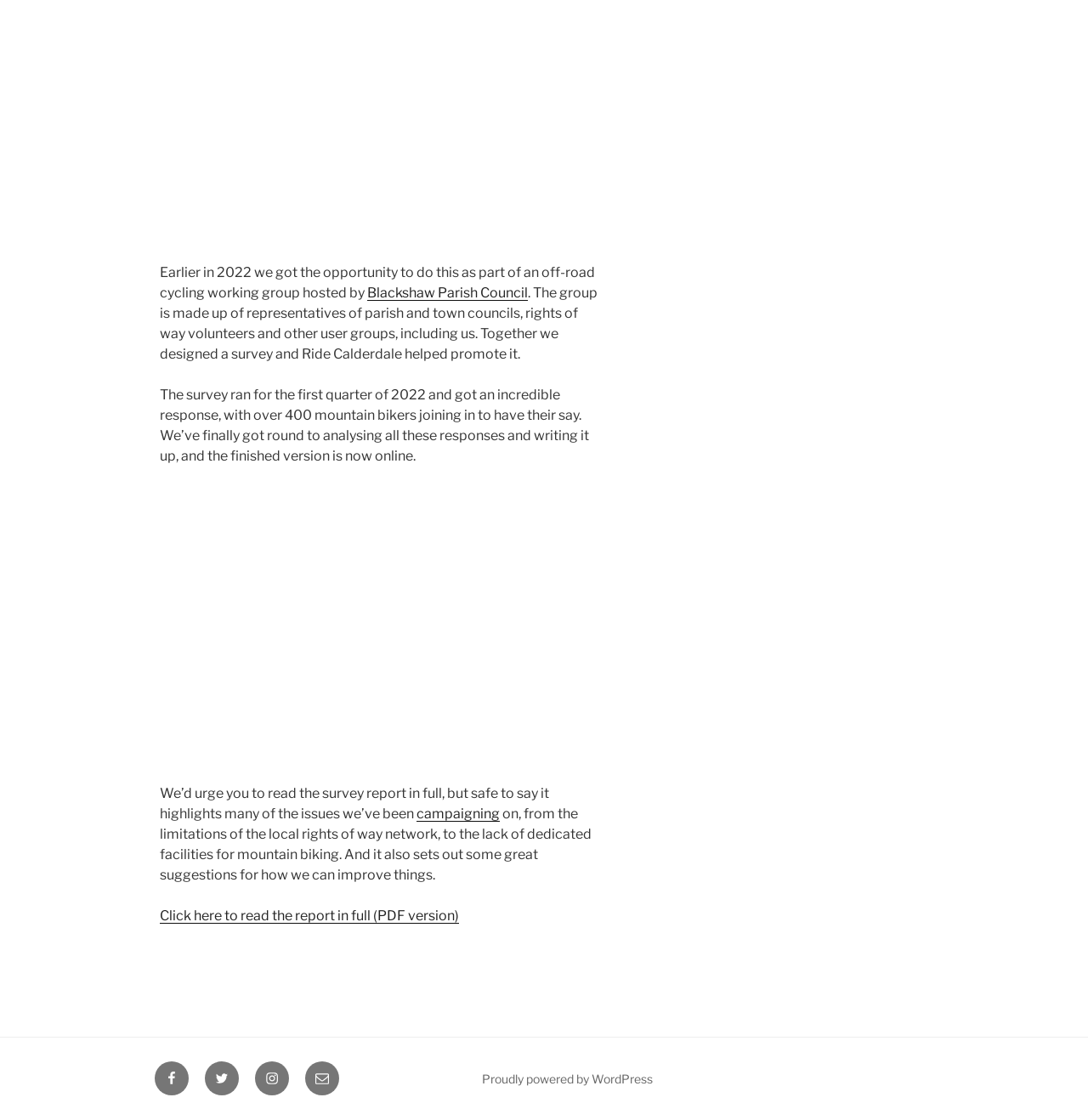Using the information in the image, give a comprehensive answer to the question: 
What content management system is used by the website?

The answer can be found in the footer section of the webpage, where it is mentioned that the website is 'Proudly powered by WordPress'.